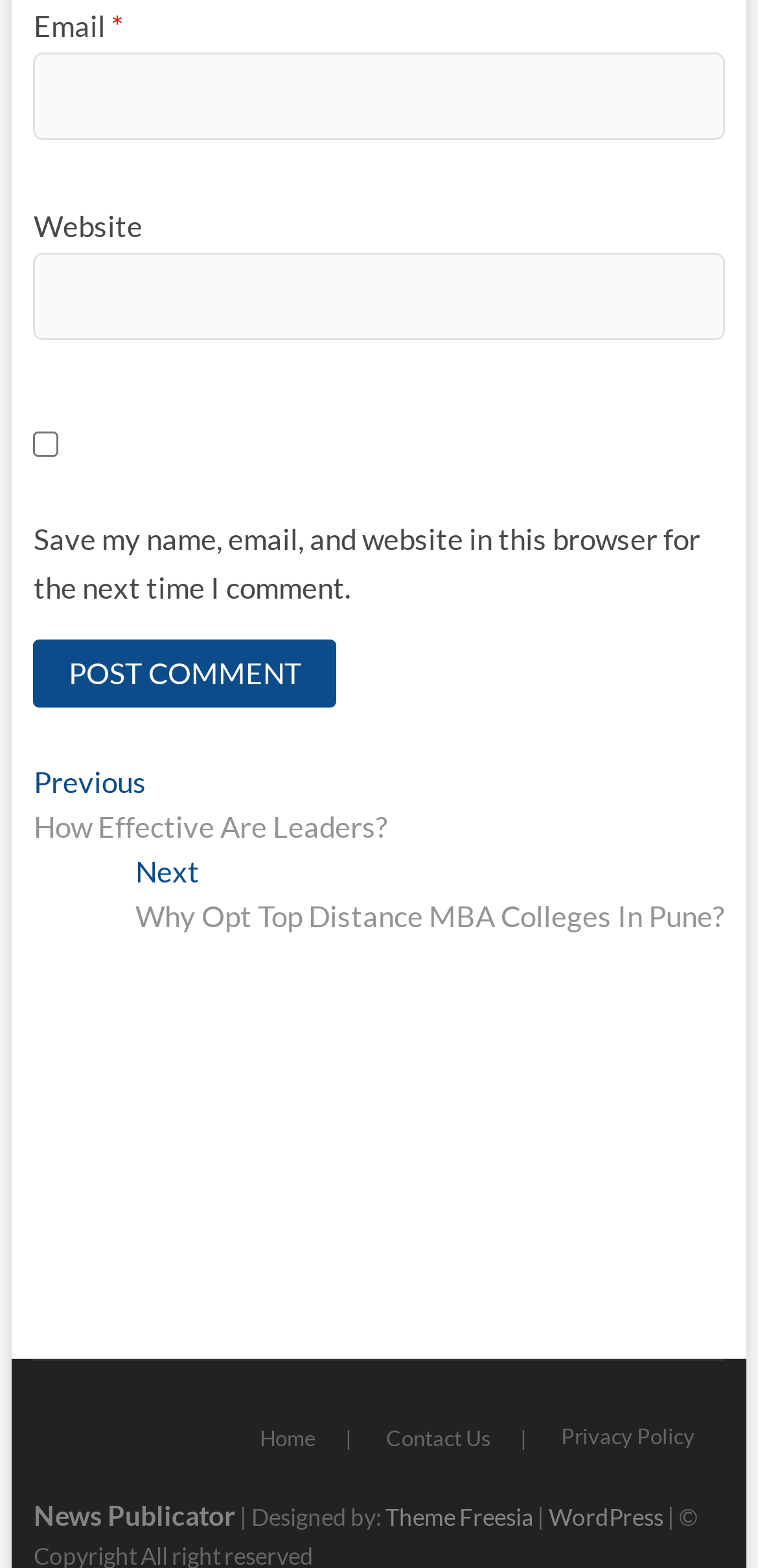Identify the bounding box coordinates for the element you need to click to achieve the following task: "Enter email address". Provide the bounding box coordinates as four float numbers between 0 and 1, in the form [left, top, right, bottom].

[0.044, 0.033, 0.956, 0.089]